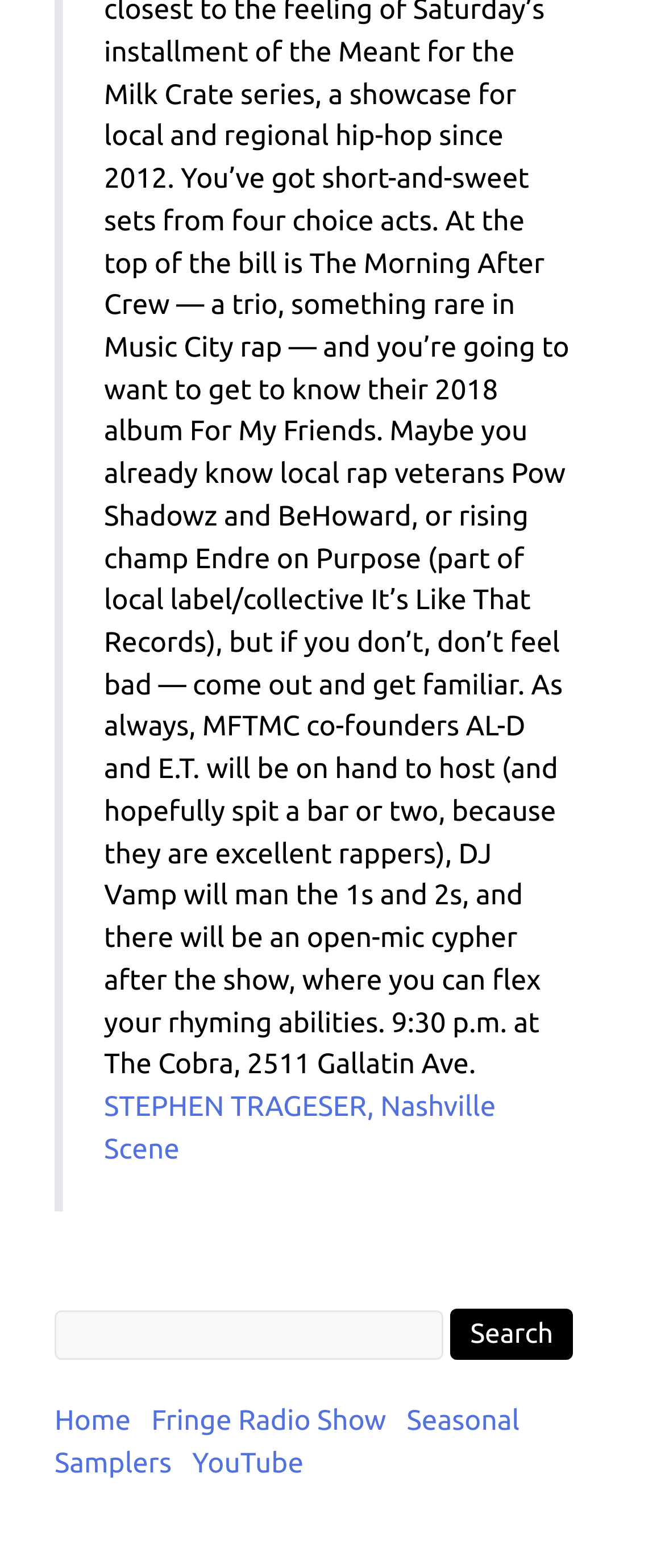What is the last link in the top navigation bar?
Look at the image and answer the question using a single word or phrase.

YouTube